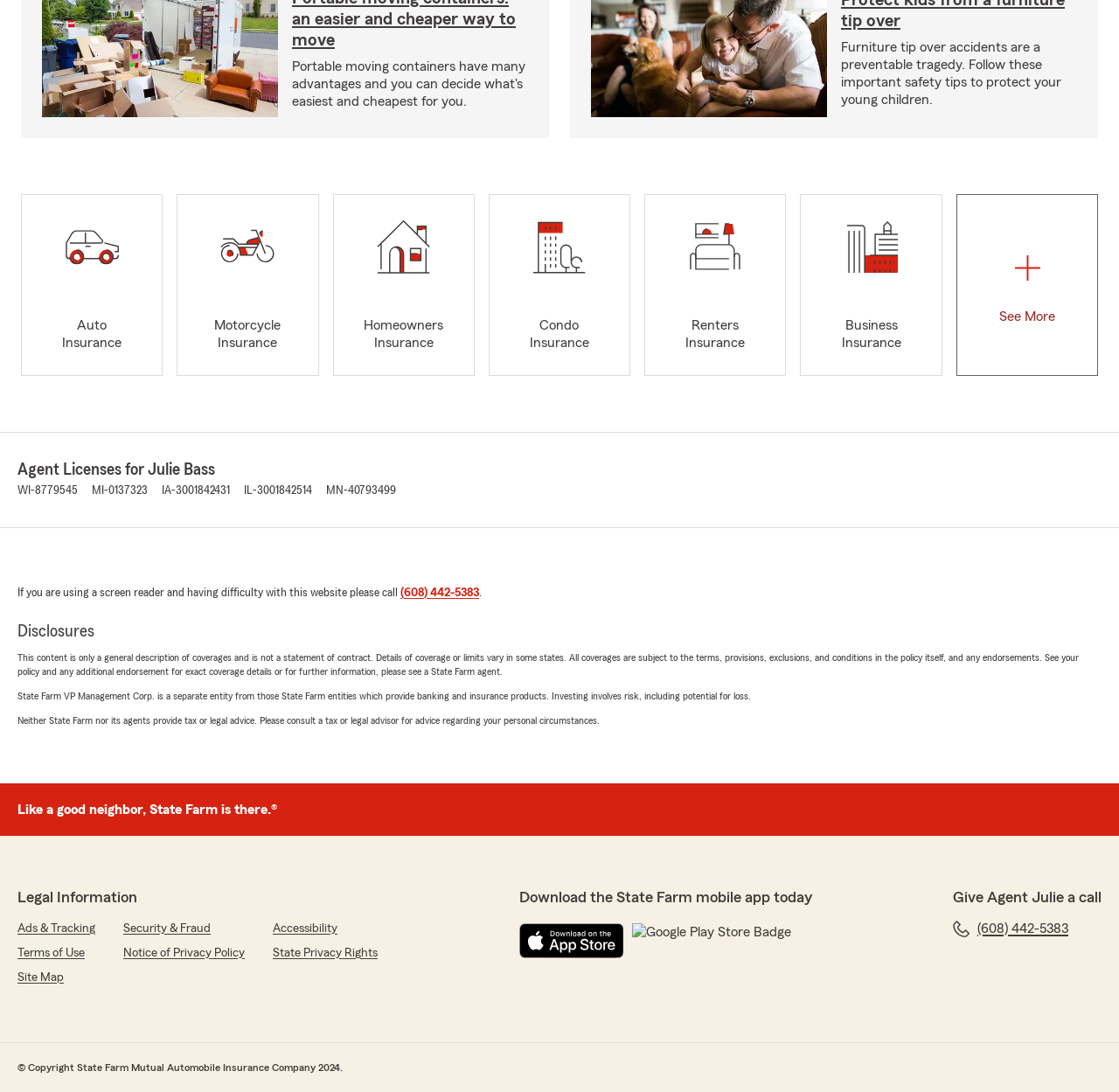Please determine the bounding box coordinates of the element to click on in order to accomplish the following task: "Get it on Google Play". Ensure the coordinates are four float numbers ranging from 0 to 1, i.e., [left, top, right, bottom].

[0.565, 0.845, 0.707, 0.877]